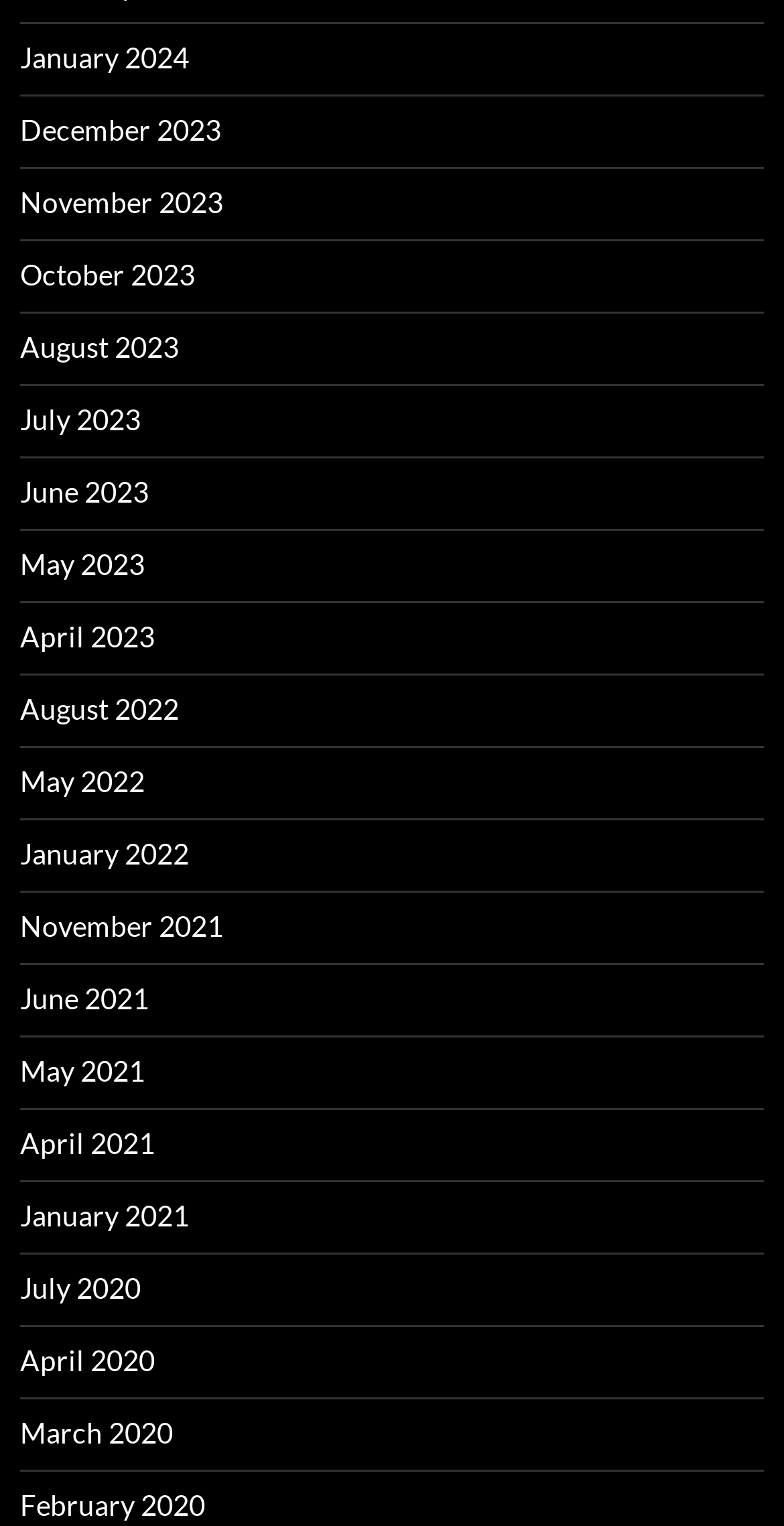Please identify the bounding box coordinates of the area I need to click to accomplish the following instruction: "access August 2022".

[0.026, 0.454, 0.228, 0.476]